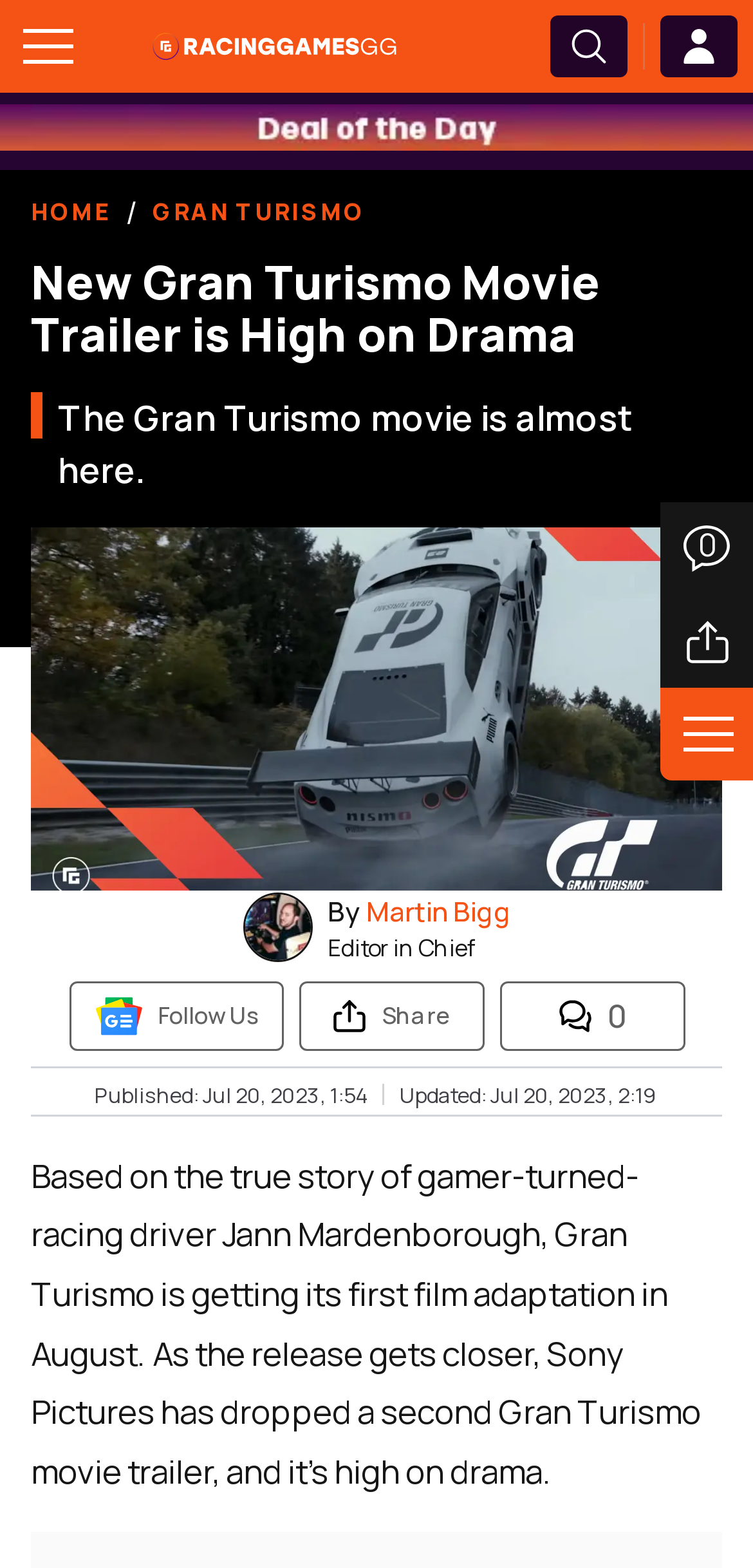Provide a brief response to the question using a single word or phrase: 
When was the article published?

Jul 20, 2023, 1:54